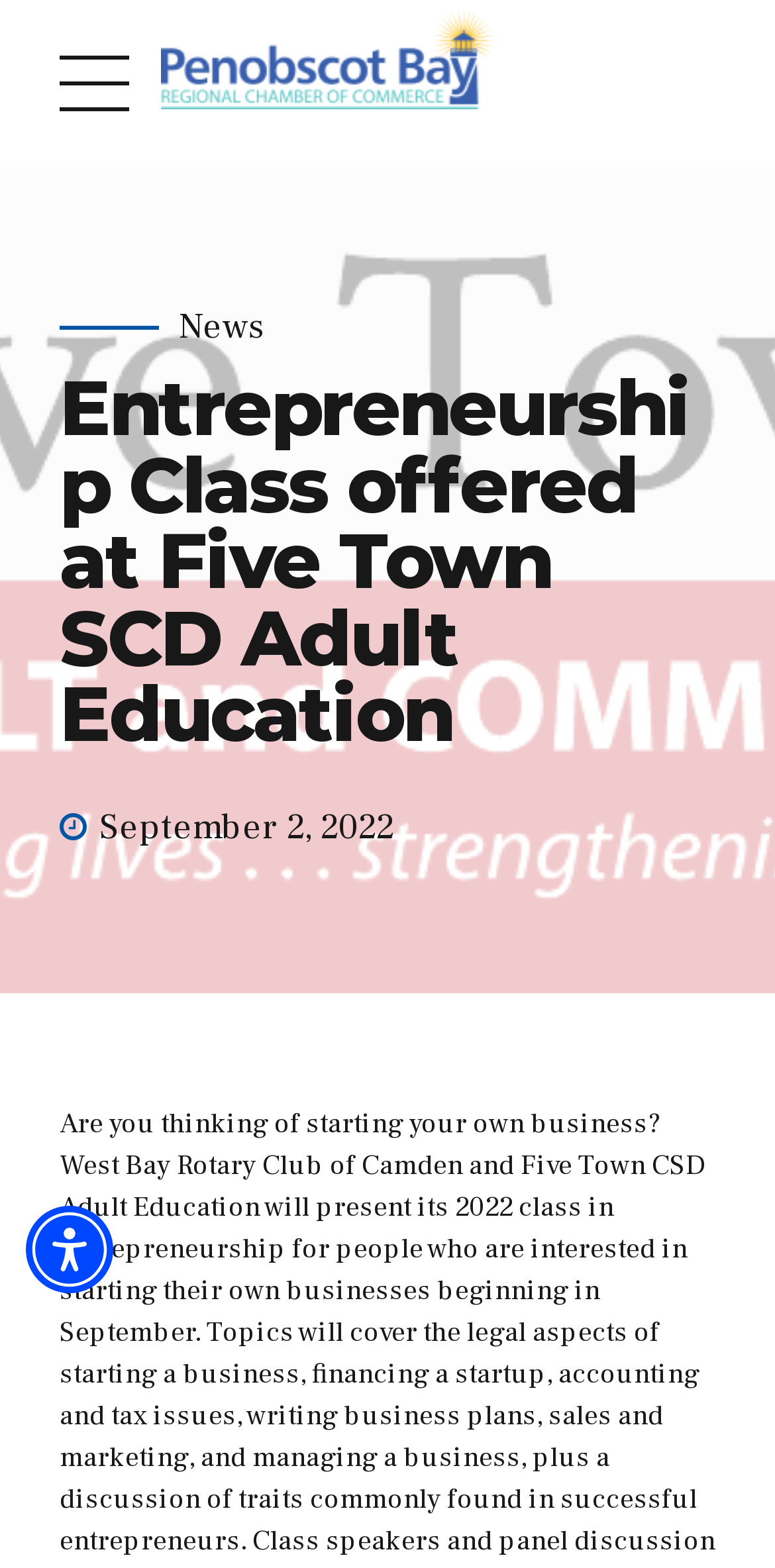What is the date of the entrepreneurship class?
Please respond to the question with a detailed and informative answer.

I found the date of the entrepreneurship class by looking at the static text element on the webpage, which is located at coordinates [0.128, 0.513, 0.508, 0.542] and contains the text 'September 2, 2022'.